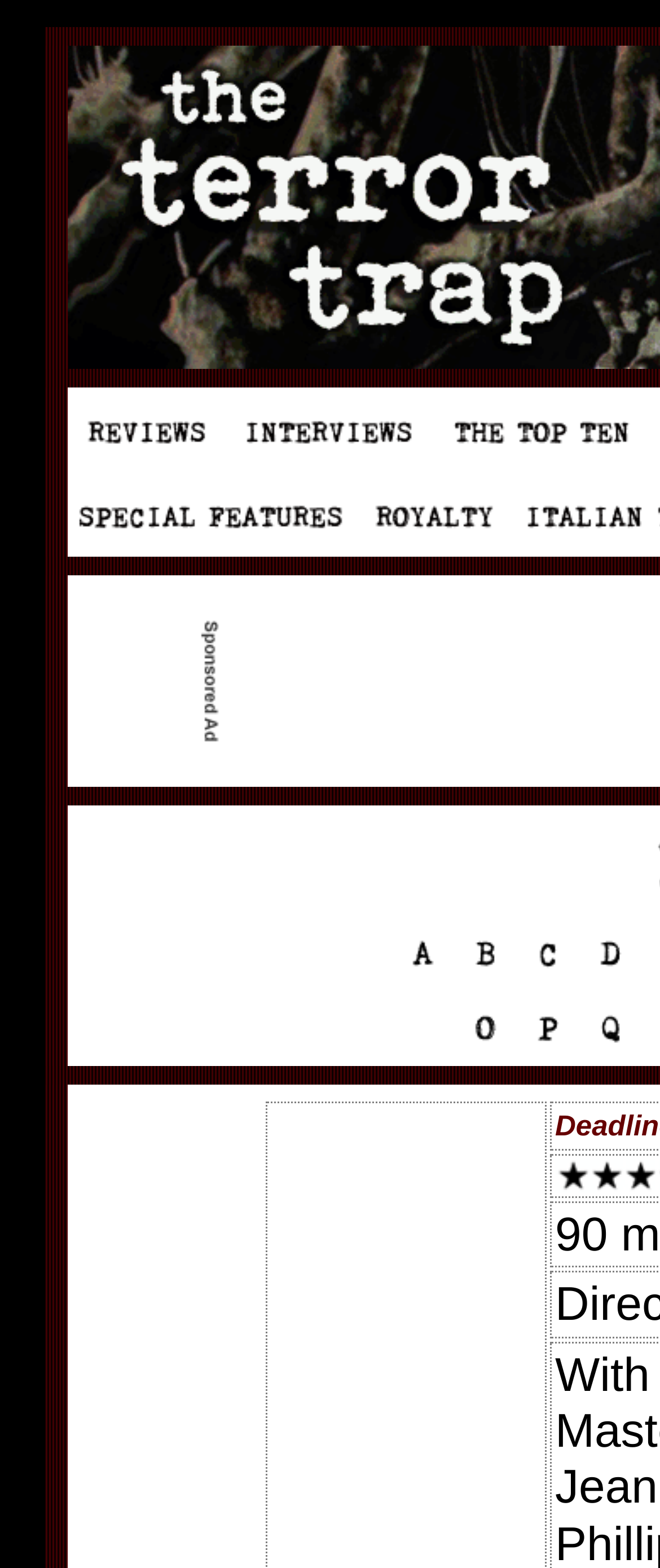Please find the bounding box coordinates of the element's region to be clicked to carry out this instruction: "view the image on the left".

[0.303, 0.386, 0.336, 0.483]